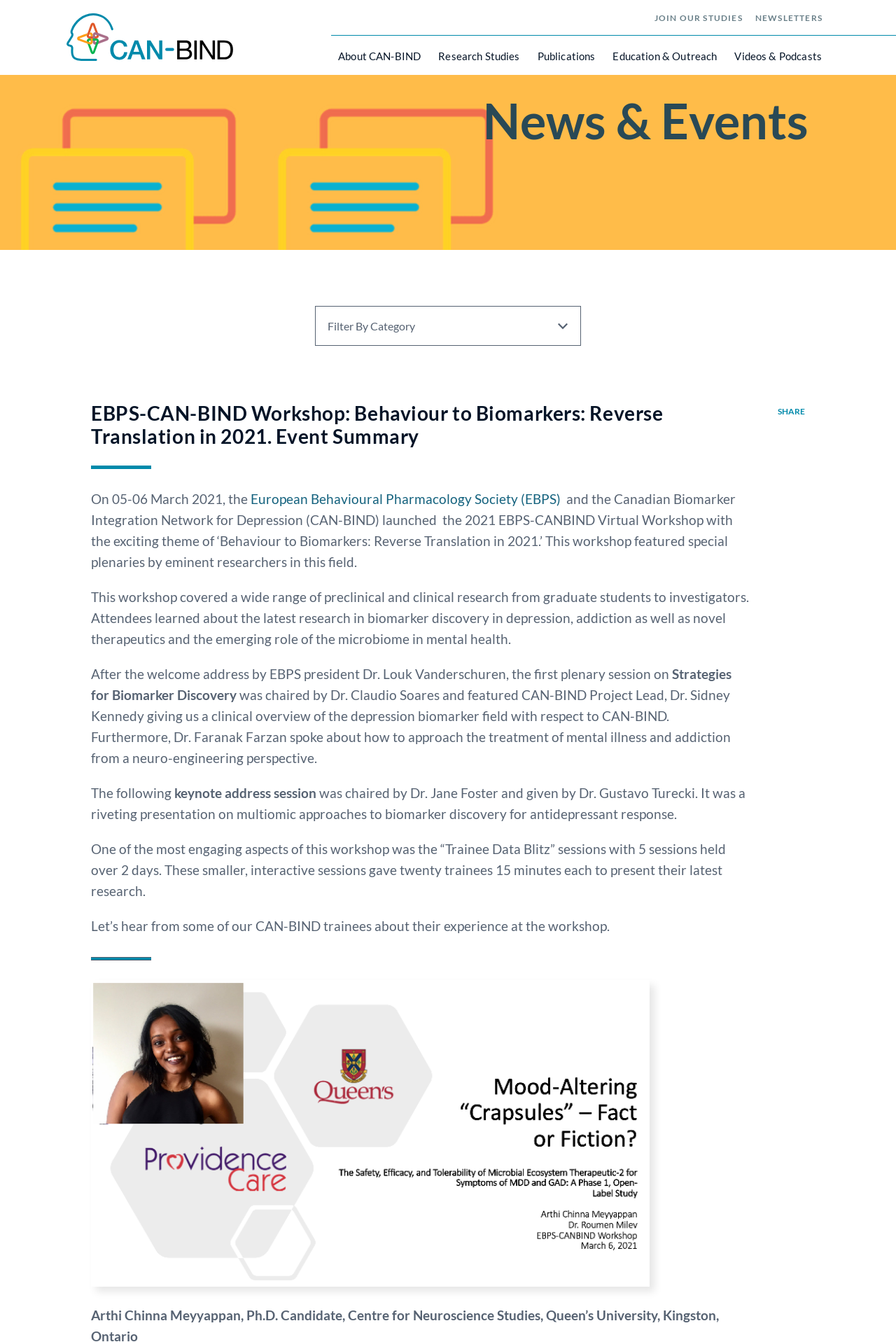Give an extensive and precise description of the webpage.

The webpage is about the 2021 EBPS-CANBIND Virtual Workshop, which took place on March 5-6, 2021. The workshop's theme was "Behaviour to Biomarkers: Reverse Translation in 2021." 

At the top of the page, there are several links, including "JOIN OUR STUDIES", "NEWSLETTERS", "About CAN-BIND", "Research Studies", "Publications", "Education & Outreach", and "Videos & Podcasts". These links are positioned horizontally across the top of the page, with "JOIN OUR STUDIES" on the left and "Videos & Podcasts" on the right.

Below the links, there is a table with a heading "News & Events" on the left side. 

On the left side of the page, there is a filter option with a dropdown menu labeled "Filter By Category". 

The main content of the page is a summary of the workshop, which includes several paragraphs of text. The text describes the workshop's theme, its featured plenaries, and the research presented during the event. The text also mentions the welcome address by EBPS president Dr. Louk Vanderschuren and the keynote address session chaired by Dr. Jane Foster.

There is a large image or figure at the bottom of the page, which takes up most of the width of the page. 

On the right side of the page, there is a "SHARE" button.